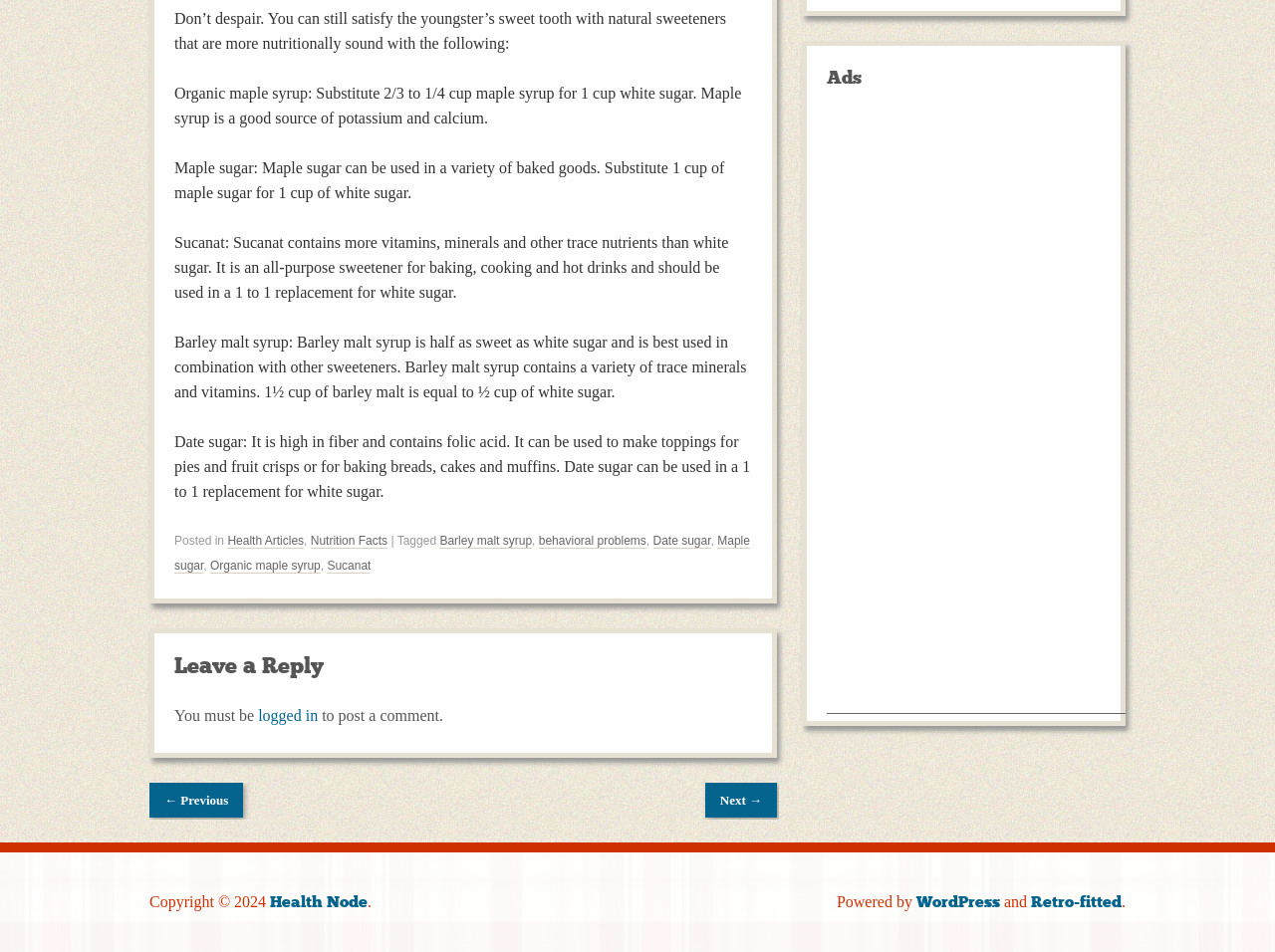Using the webpage screenshot and the element description Sucanat, determine the bounding box coordinates. Specify the coordinates in the format (top-left x, top-left y, bottom-right x, bottom-right y) with values ranging from 0 to 1.

[0.257, 0.587, 0.291, 0.603]